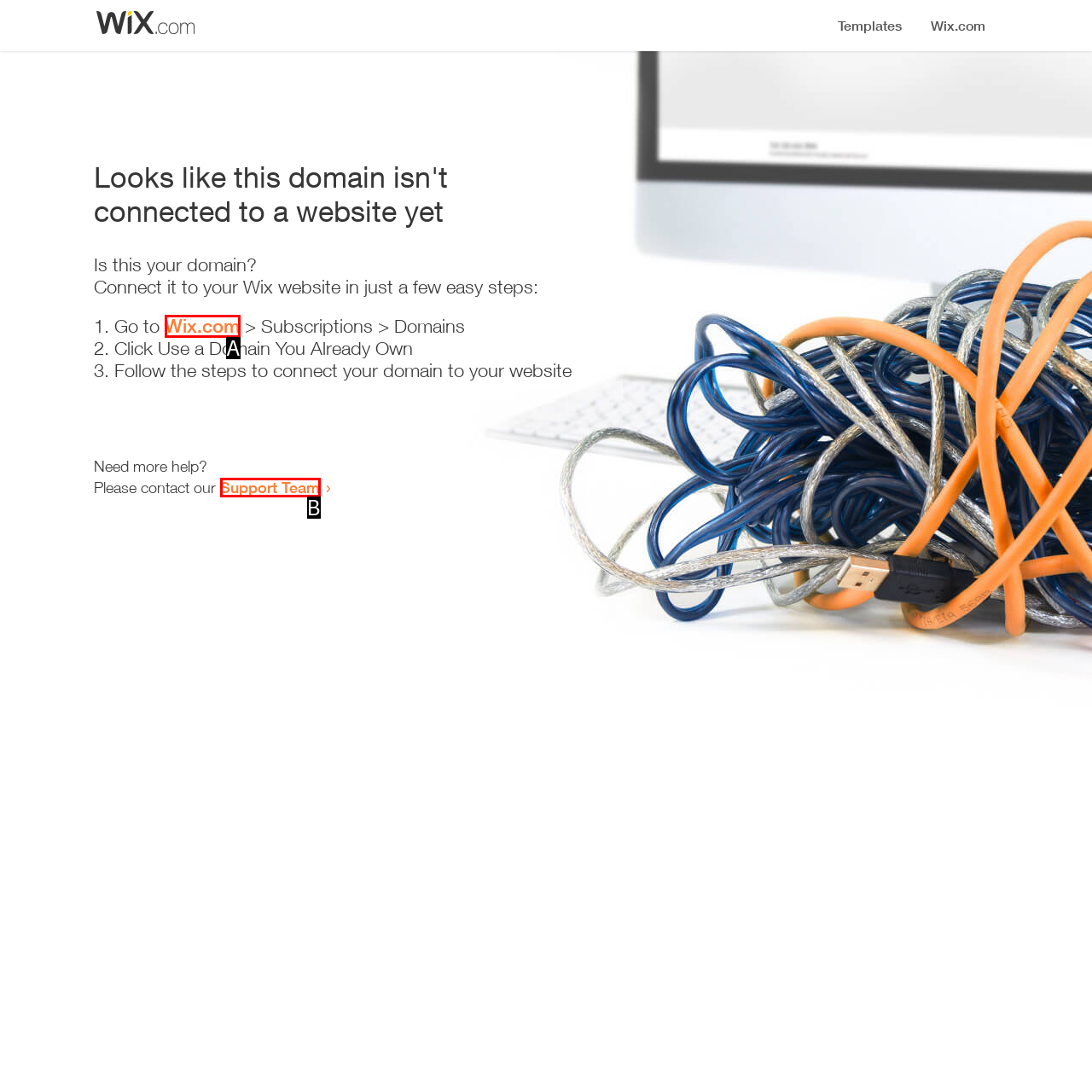Identify the option that corresponds to the given description: Wix.com. Reply with the letter of the chosen option directly.

A